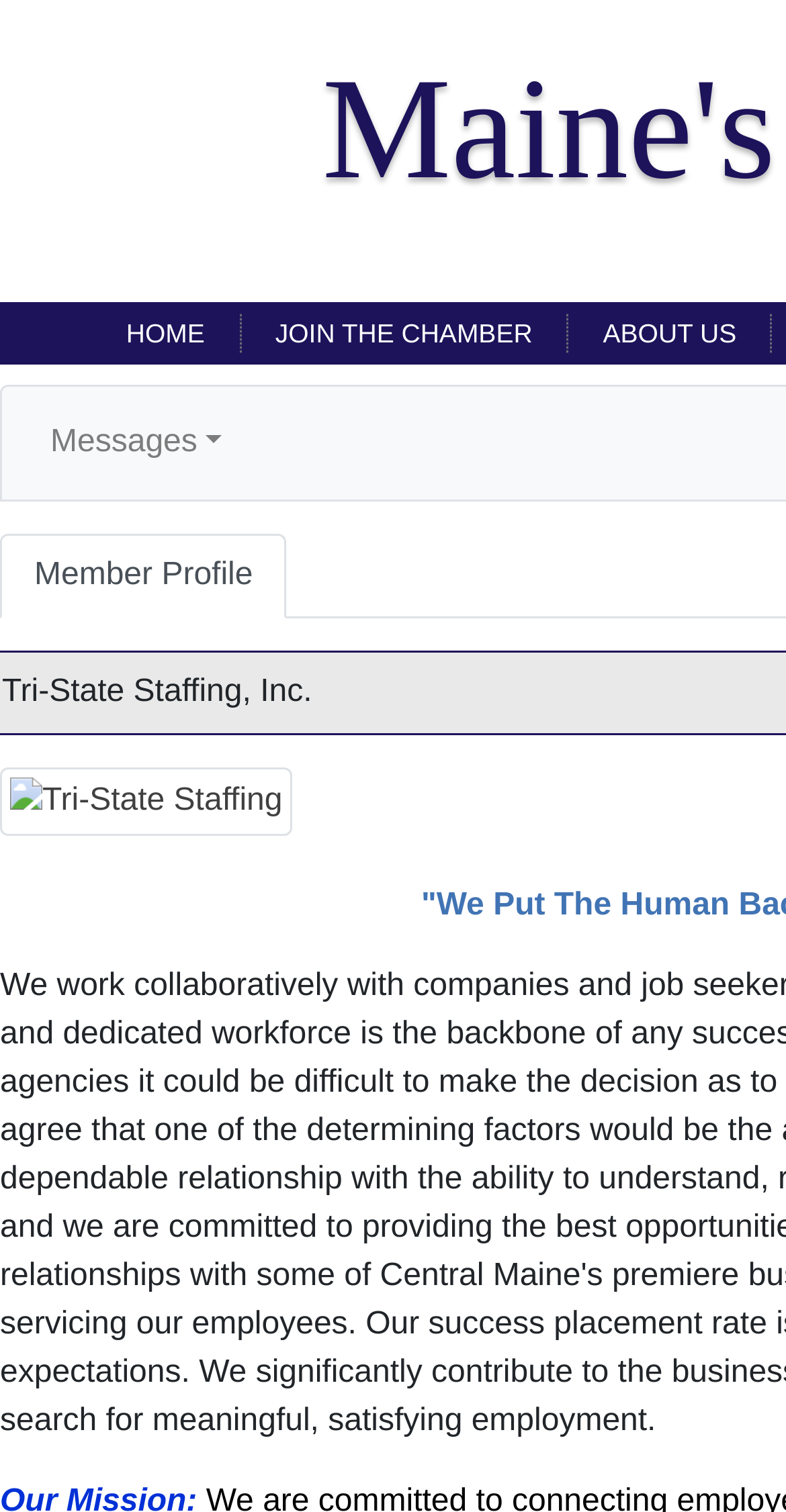What is the name of the company?
Look at the screenshot and respond with one word or a short phrase.

Tri-State Staffing, Inc.